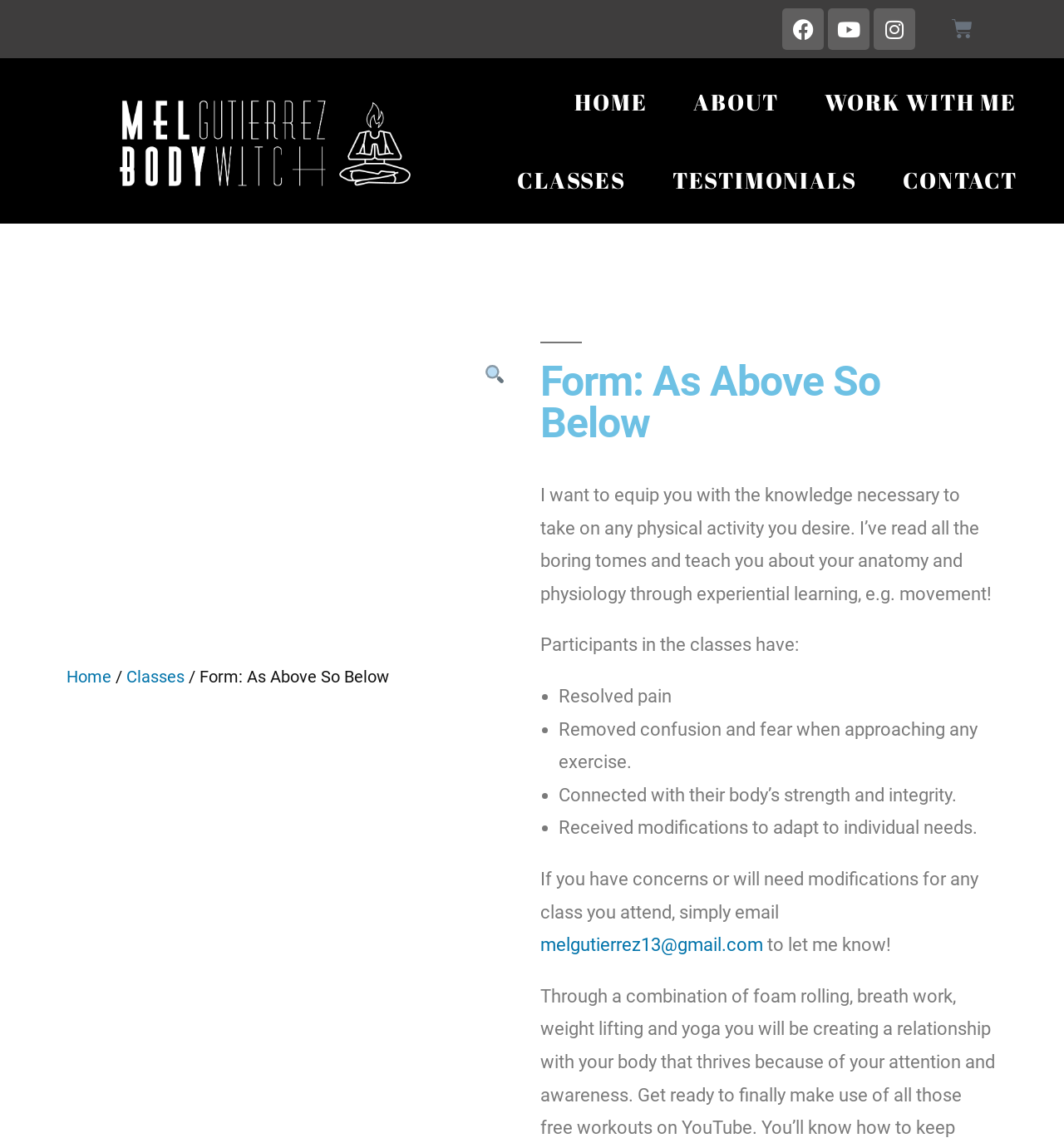Give an extensive and precise description of the webpage.

This webpage is about Mel Gutierrez, also known as The Body Witch, and her program "Form: As Above So Below". At the top right corner, there are four social media links: Facebook, Youtube, Instagram, and a cart icon. Below these links, there is a navigation menu with links to "HOME", "ABOUT", "WORK WITH ME", "CLASSES", "TESTIMONIALS", and "CONTACT".

On the left side, there is a search icon and a breadcrumb navigation showing the current page "Form: As Above So Below" under the "Classes" category. The main content of the page starts with a heading "Form: As Above So Below" followed by a paragraph describing the program's goal, which is to equip participants with knowledge about anatomy and physiology through experiential learning.

Below this paragraph, there is a list of benefits that participants in the classes have experienced, including resolving pain, removing confusion and fear, connecting with their body's strength, and receiving modifications to adapt to individual needs. The list is formatted with bullet points and each item is a separate line.

At the bottom of the page, there is a note about emailing Mel Gutierrez for concerns or modifications for any class, with a link to her email address.